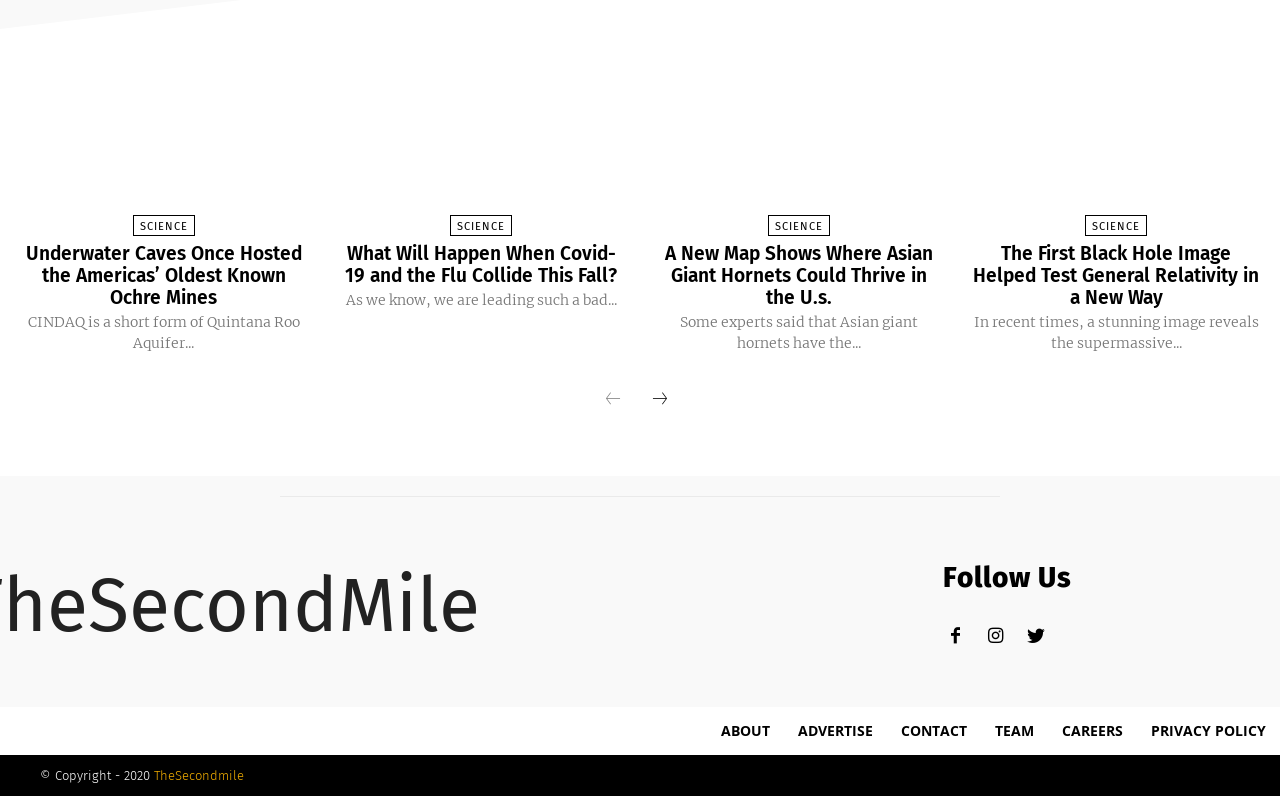Please determine the bounding box coordinates for the element that should be clicked to follow these instructions: "Click on the 'SCIENCE' link".

[0.104, 0.27, 0.152, 0.297]